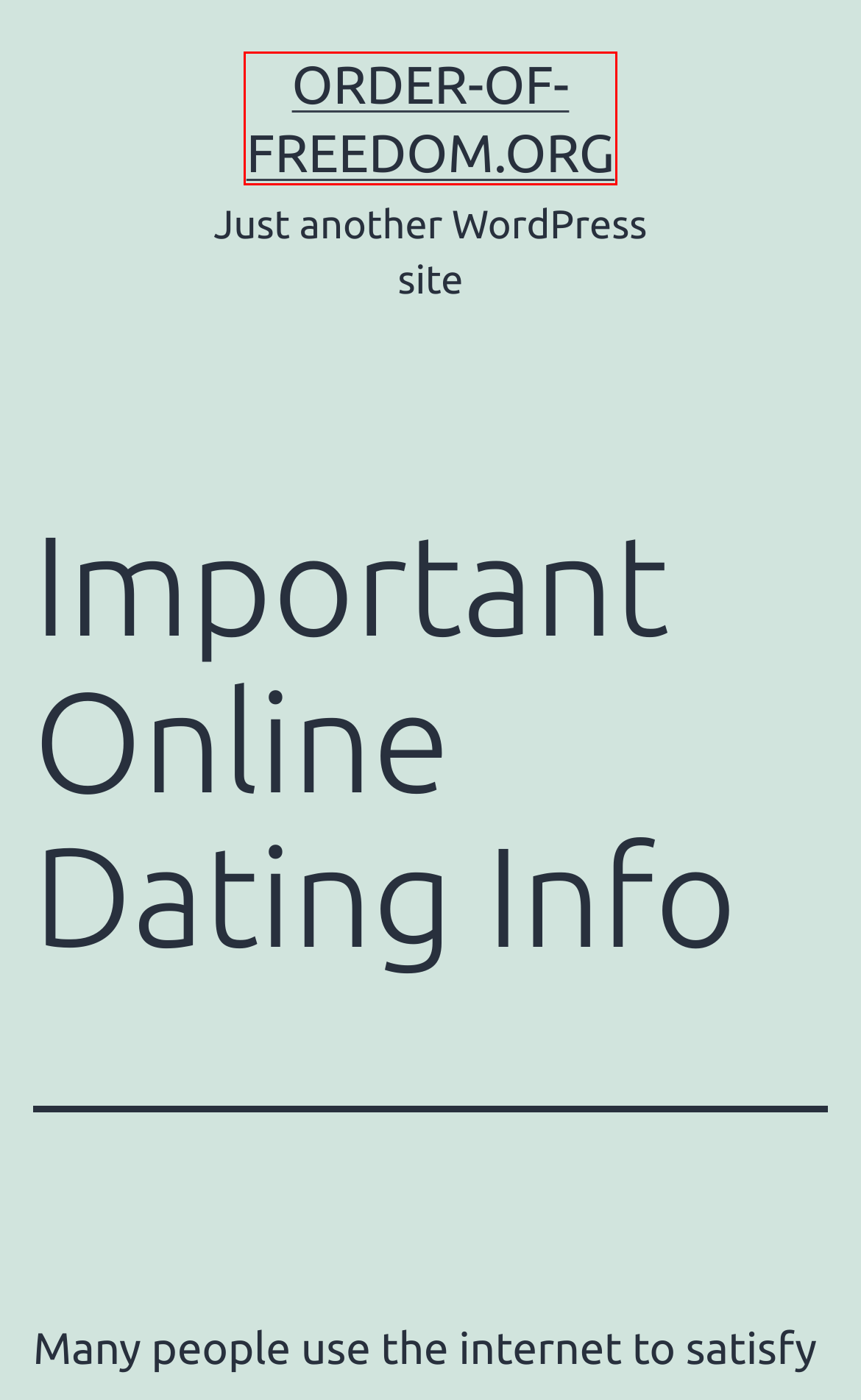Consider the screenshot of a webpage with a red bounding box and select the webpage description that best describes the new page that appears after clicking the element inside the red box. Here are the candidates:
A. order-of-freedom.org – Just another WordPress site
B. Januar 2018 – order-of-freedom.org
C. Форекс партнерская программа – order-of-freedom.org
D. Бизнес – order-of-freedom.org
E. Desktop Remote Control – order-of-freedom.org
F. Juni 2006 – order-of-freedom.org
G. Интернет казино – order-of-freedom.org
H. https://bridex.net/ – order-of-freedom.org

A